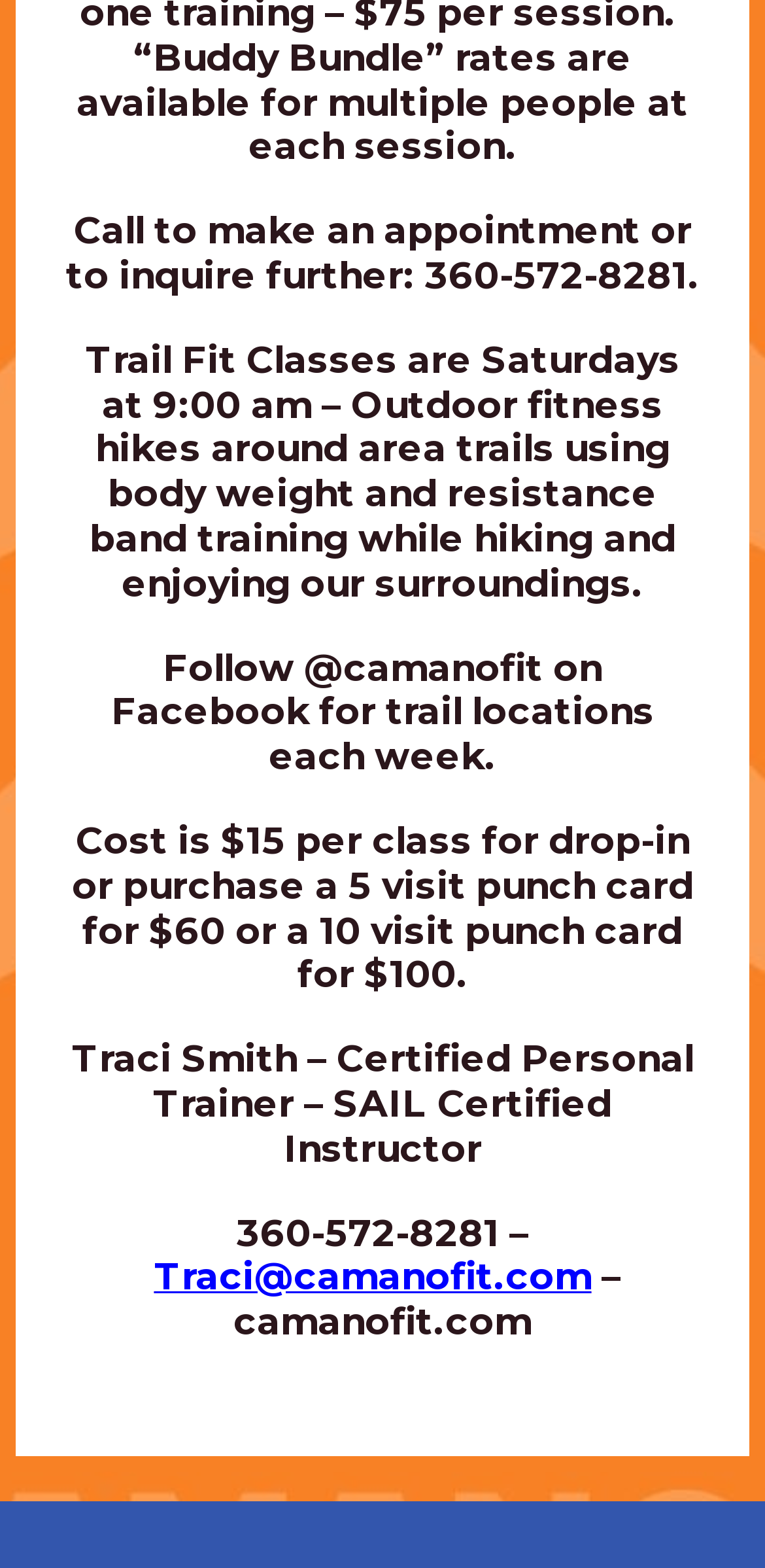What is the phone number to make an appointment?
Answer the question using a single word or phrase, according to the image.

360-572-8281